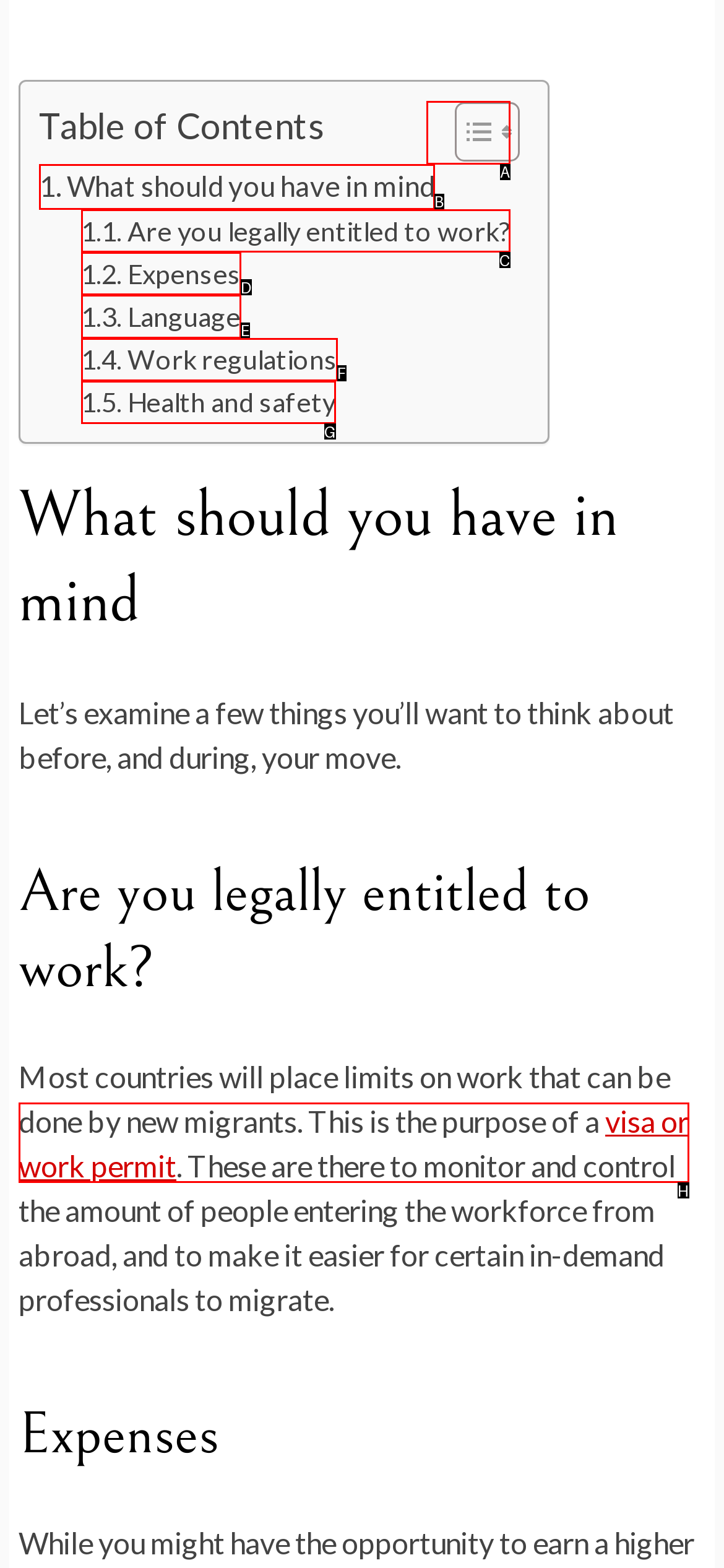Based on the provided element description: Toggle, identify the best matching HTML element. Respond with the corresponding letter from the options shown.

A